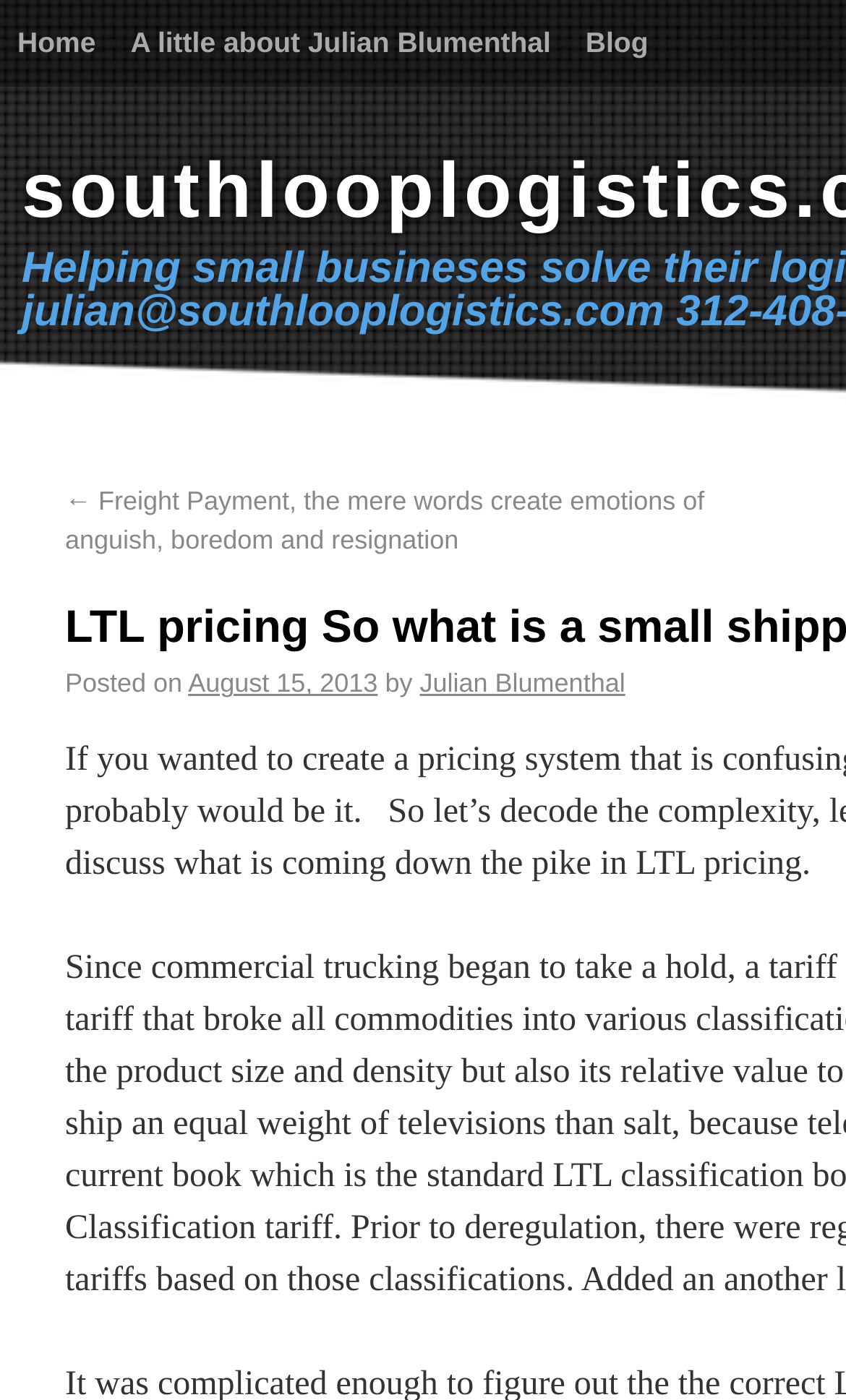Identify the bounding box of the HTML element described here: "A little about Julian Blumenthal". Provide the coordinates as four float numbers between 0 and 1: [left, top, right, bottom].

[0.134, 0.0, 0.672, 0.062]